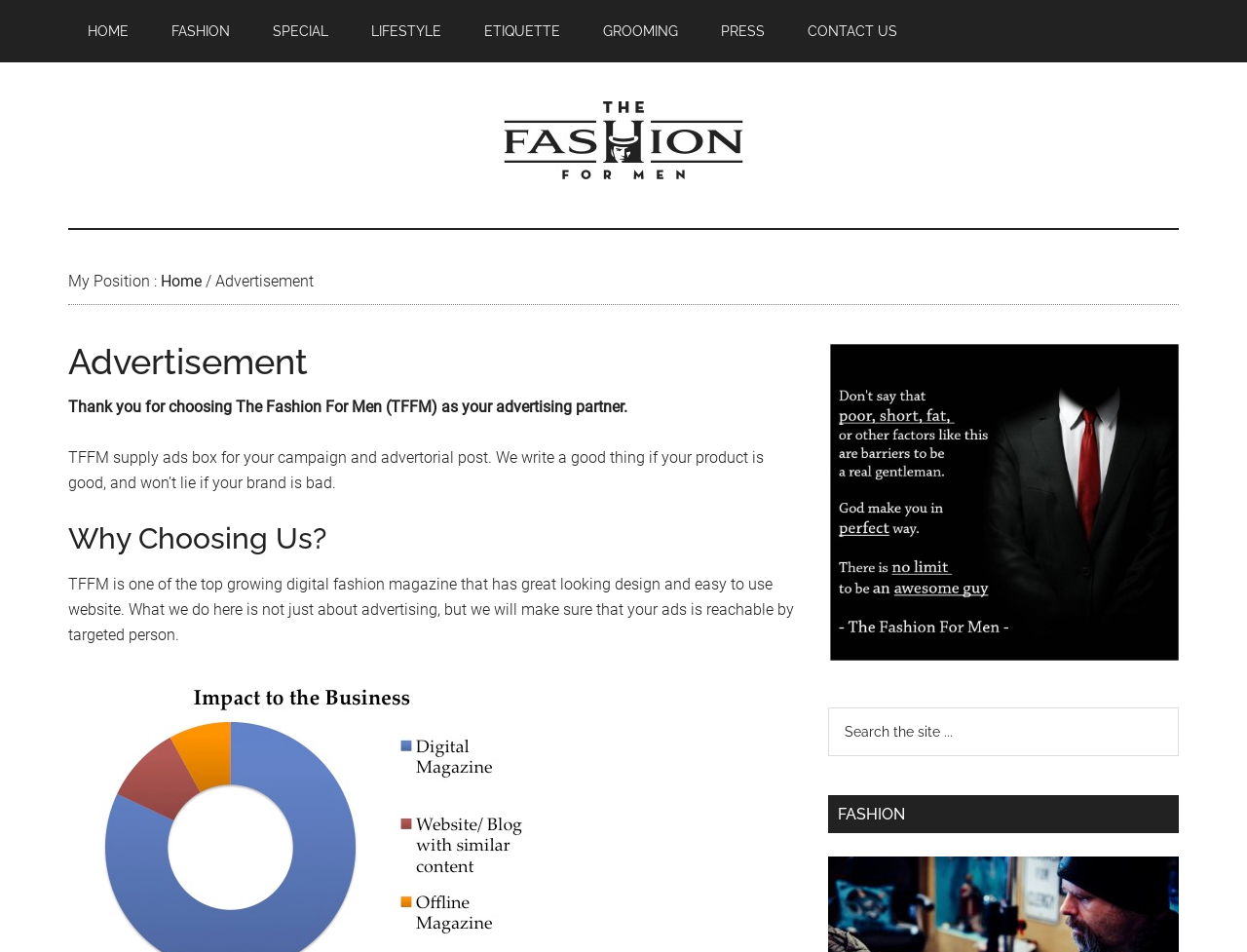Answer the question below in one word or phrase:
What is the name of the digital fashion magazine?

The Fashion For Men